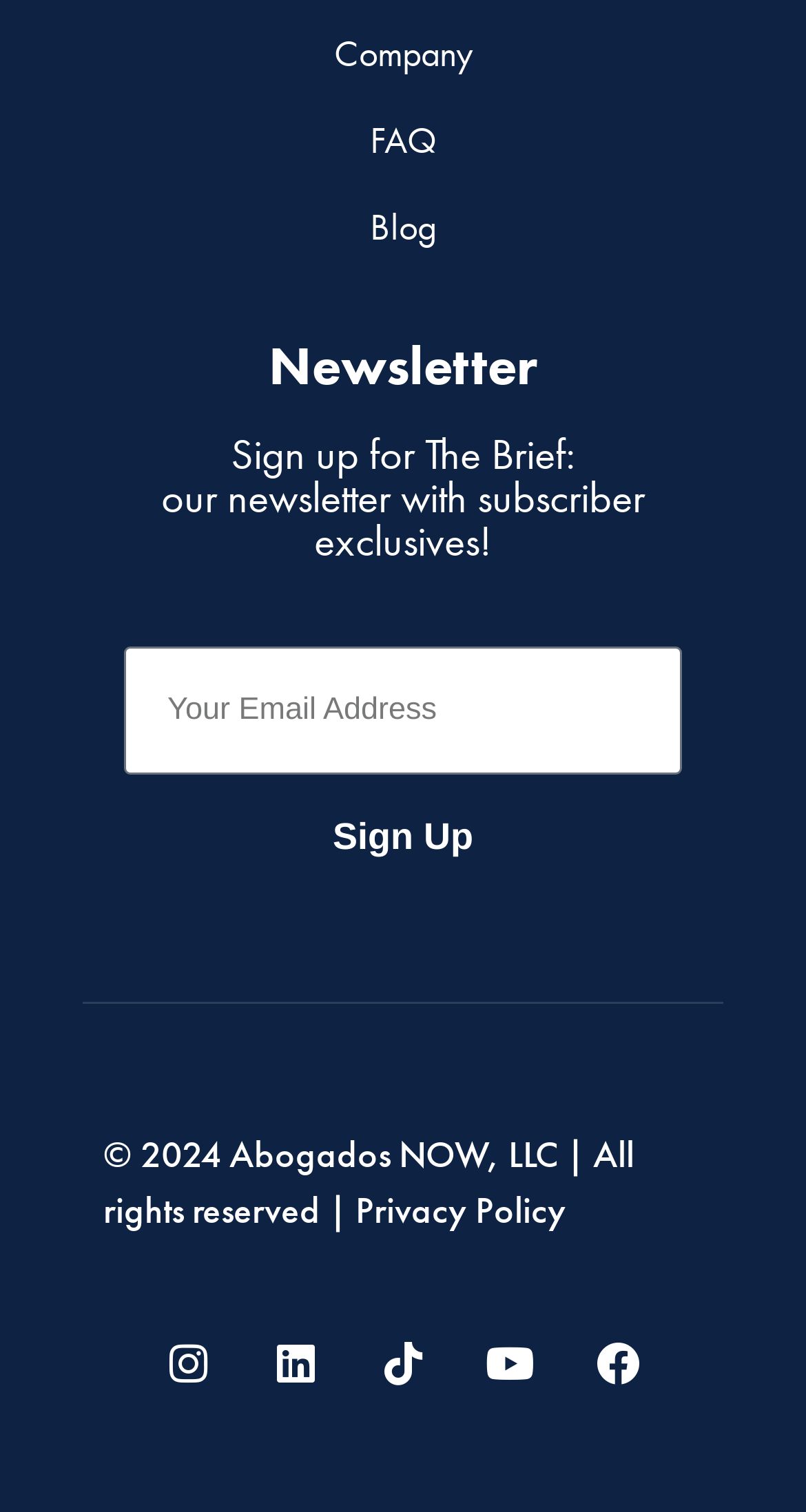Determine the bounding box coordinates for the HTML element mentioned in the following description: "Sign Up". The coordinates should be a list of four floats ranging from 0 to 1, represented as [left, top, right, bottom].

[0.154, 0.512, 0.846, 0.594]